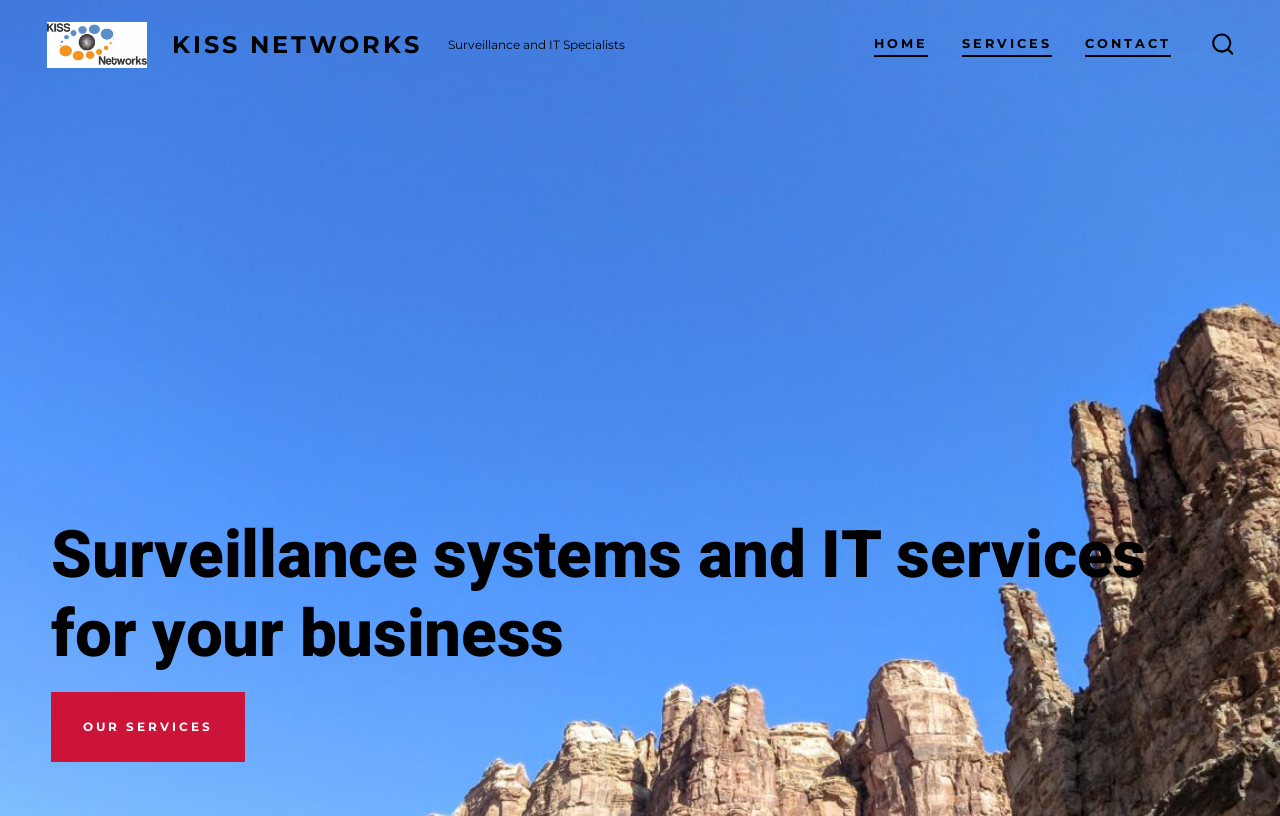Provide the bounding box for the UI element matching this description: "parent_node: KISS NETWORKS".

[0.036, 0.027, 0.114, 0.083]